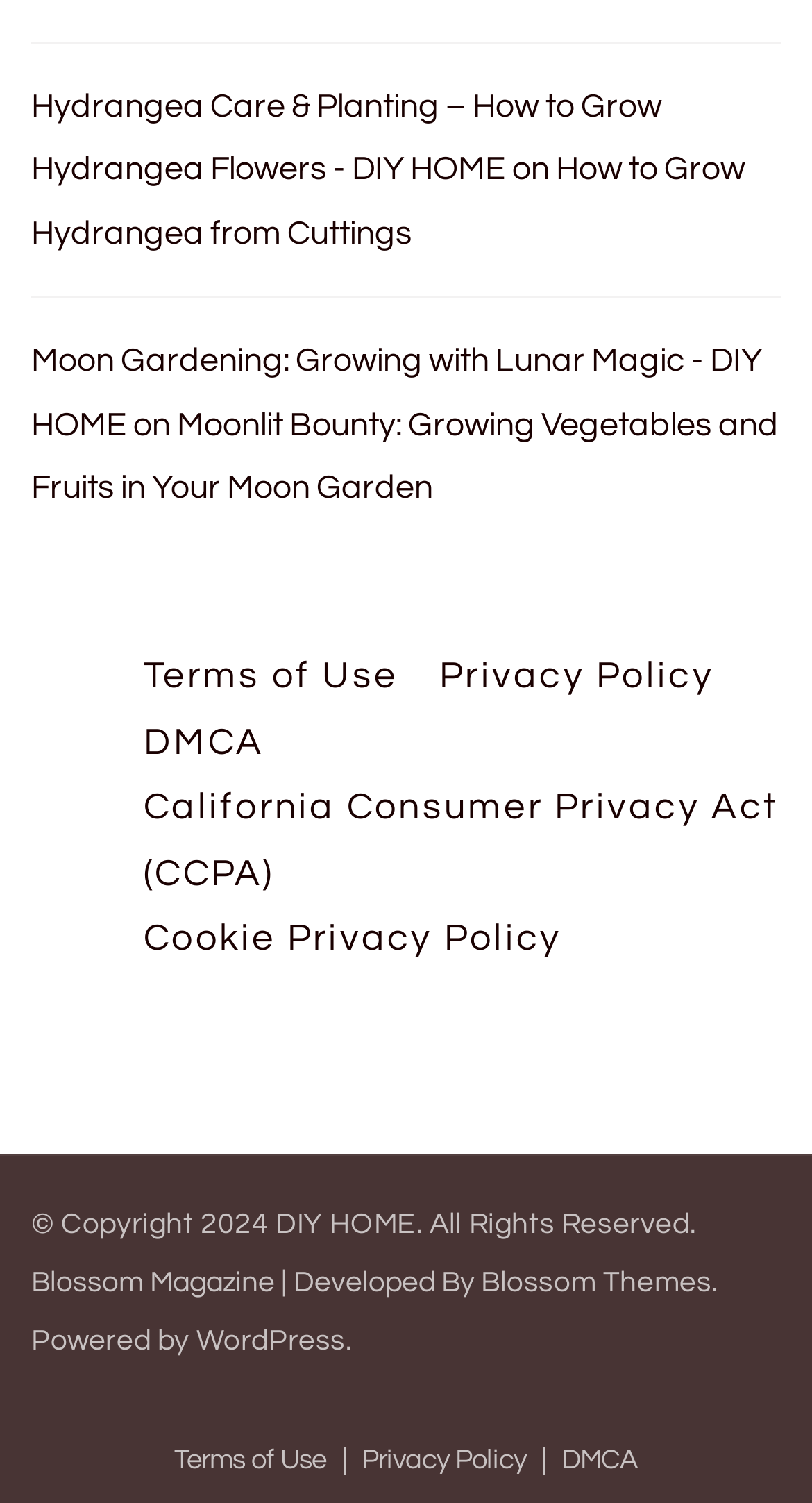Using the element description: "Facebook", determine the bounding box coordinates. The coordinates should be in the format [left, top, right, bottom], with values between 0 and 1.

None